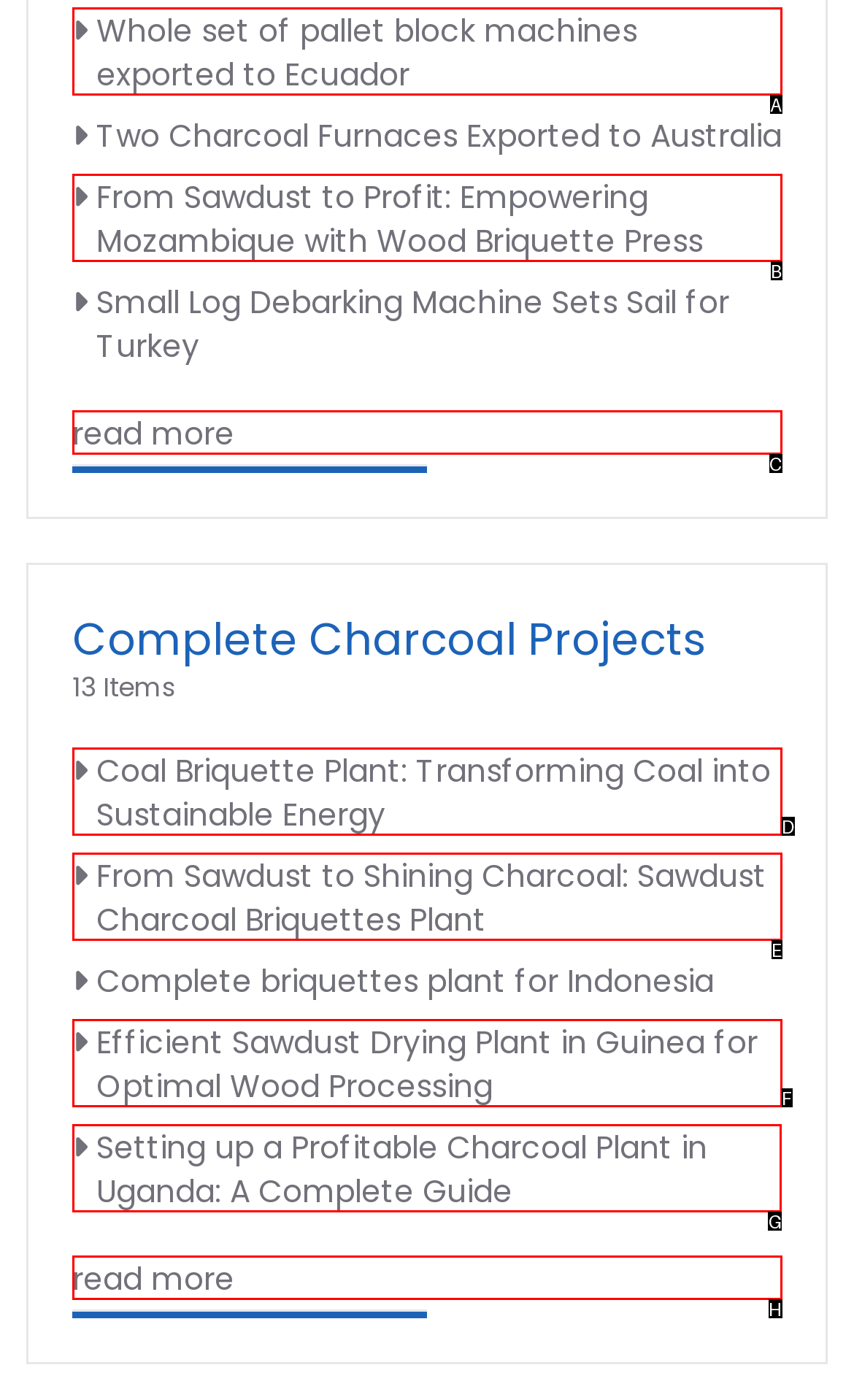Choose the HTML element you need to click to achieve the following task: Explore setting up a profitable charcoal plant in Uganda
Respond with the letter of the selected option from the given choices directly.

G